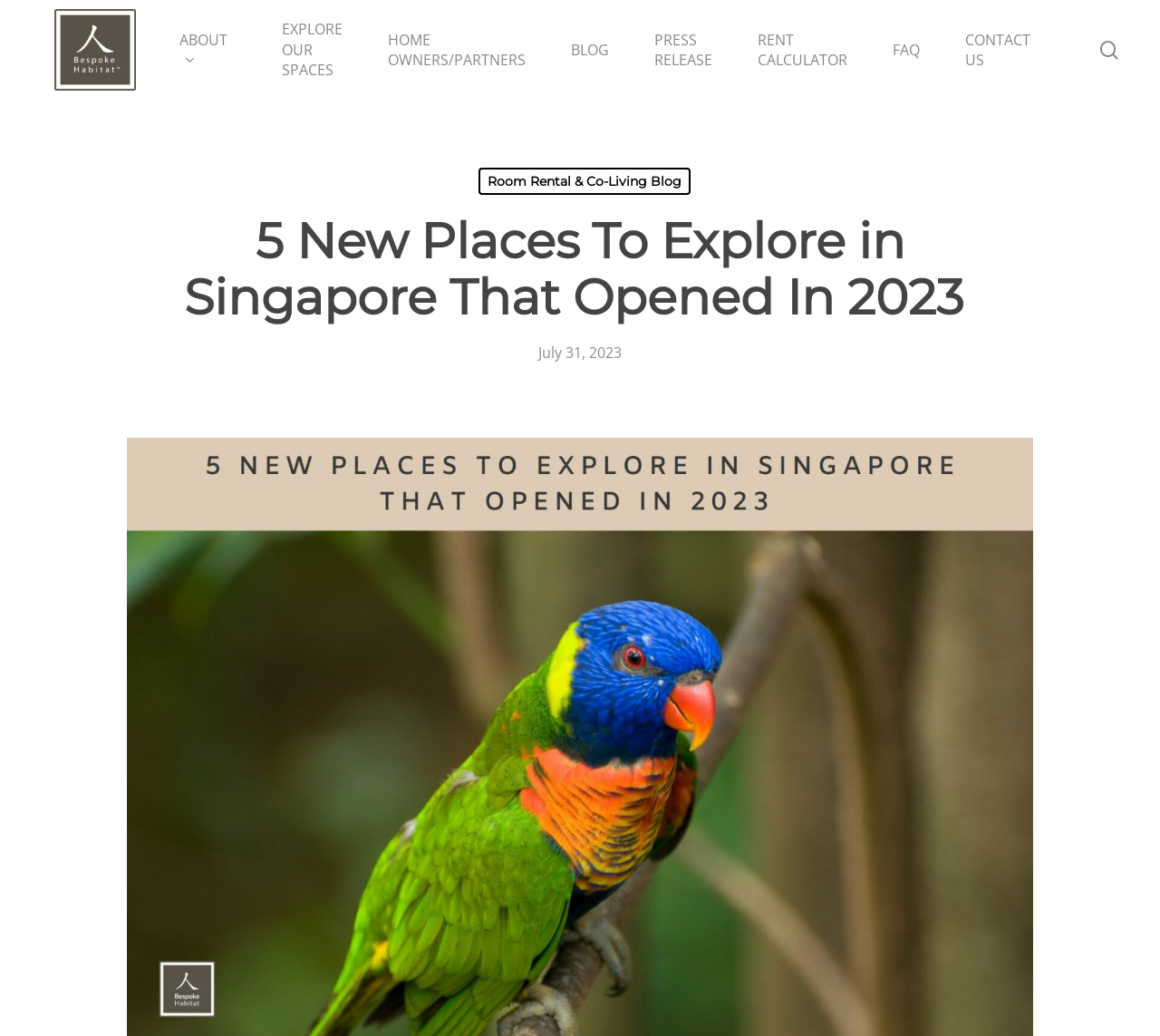Locate the headline of the webpage and generate its content.

5 New Places To Explore in Singapore That Opened In 2023 